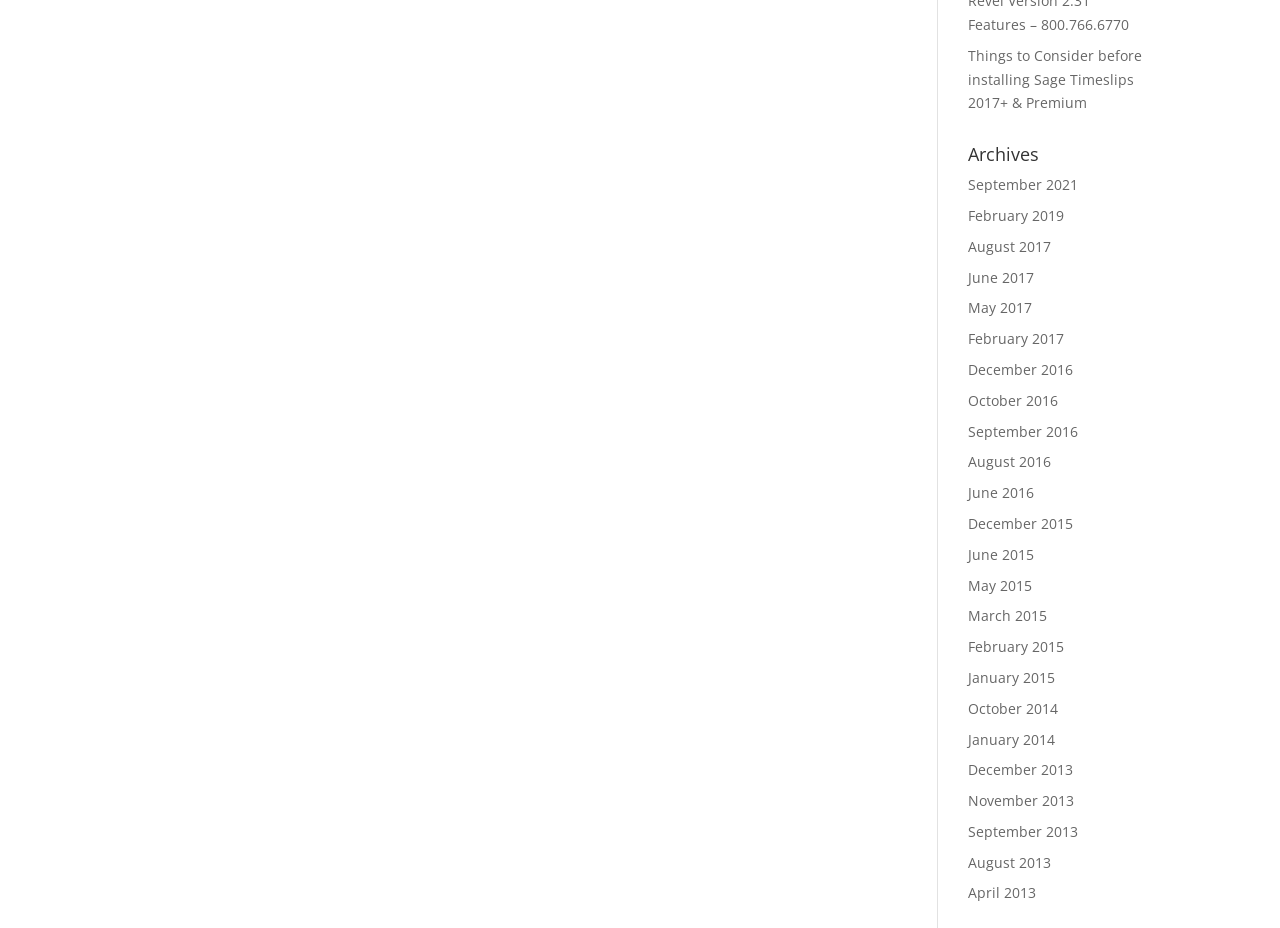Locate the bounding box coordinates of the UI element described by: "September 2016". The bounding box coordinates should consist of four float numbers between 0 and 1, i.e., [left, top, right, bottom].

[0.756, 0.454, 0.842, 0.475]